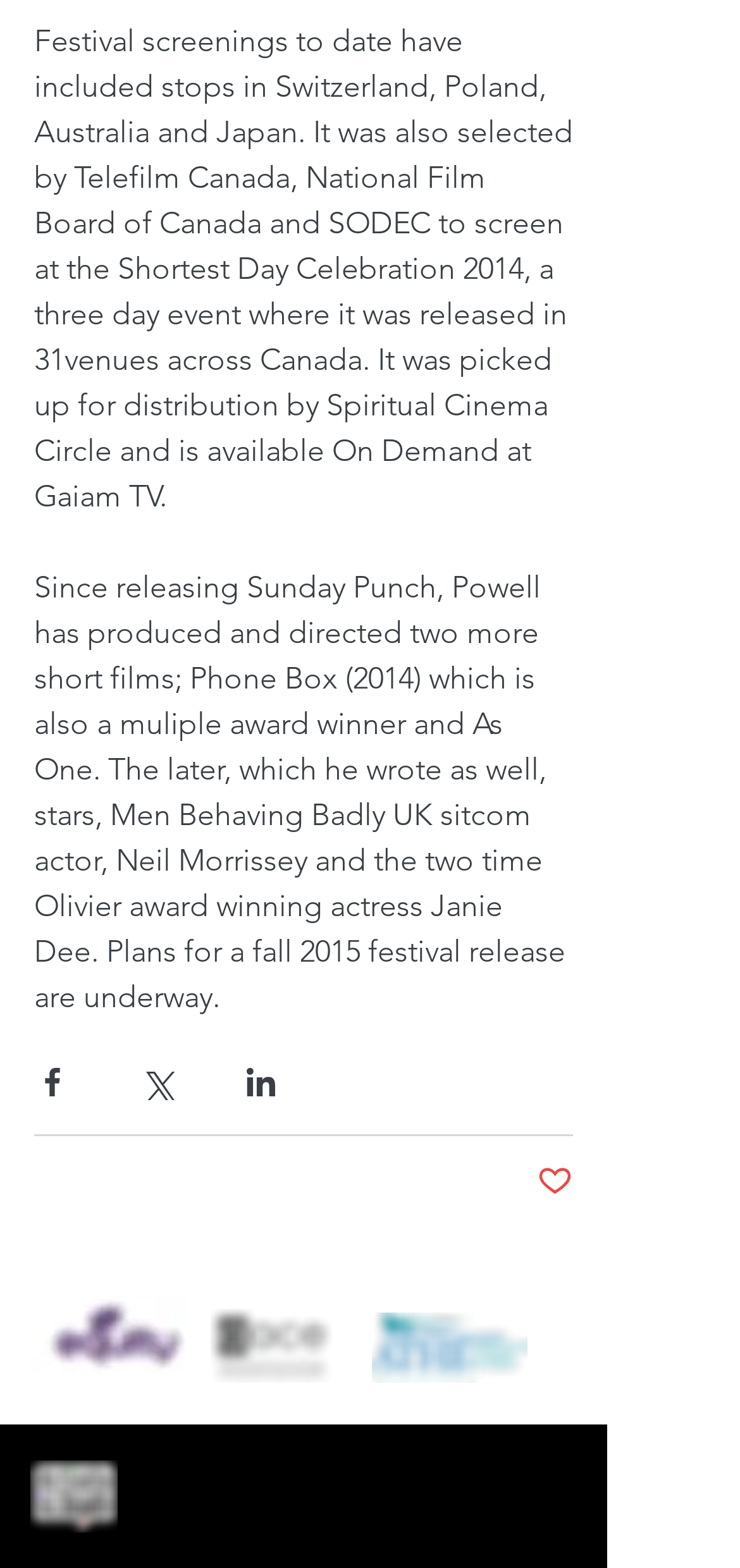Please determine the bounding box coordinates of the clickable area required to carry out the following instruction: "Post". The coordinates must be four float numbers between 0 and 1, represented as [left, top, right, bottom].

[0.726, 0.742, 0.774, 0.767]